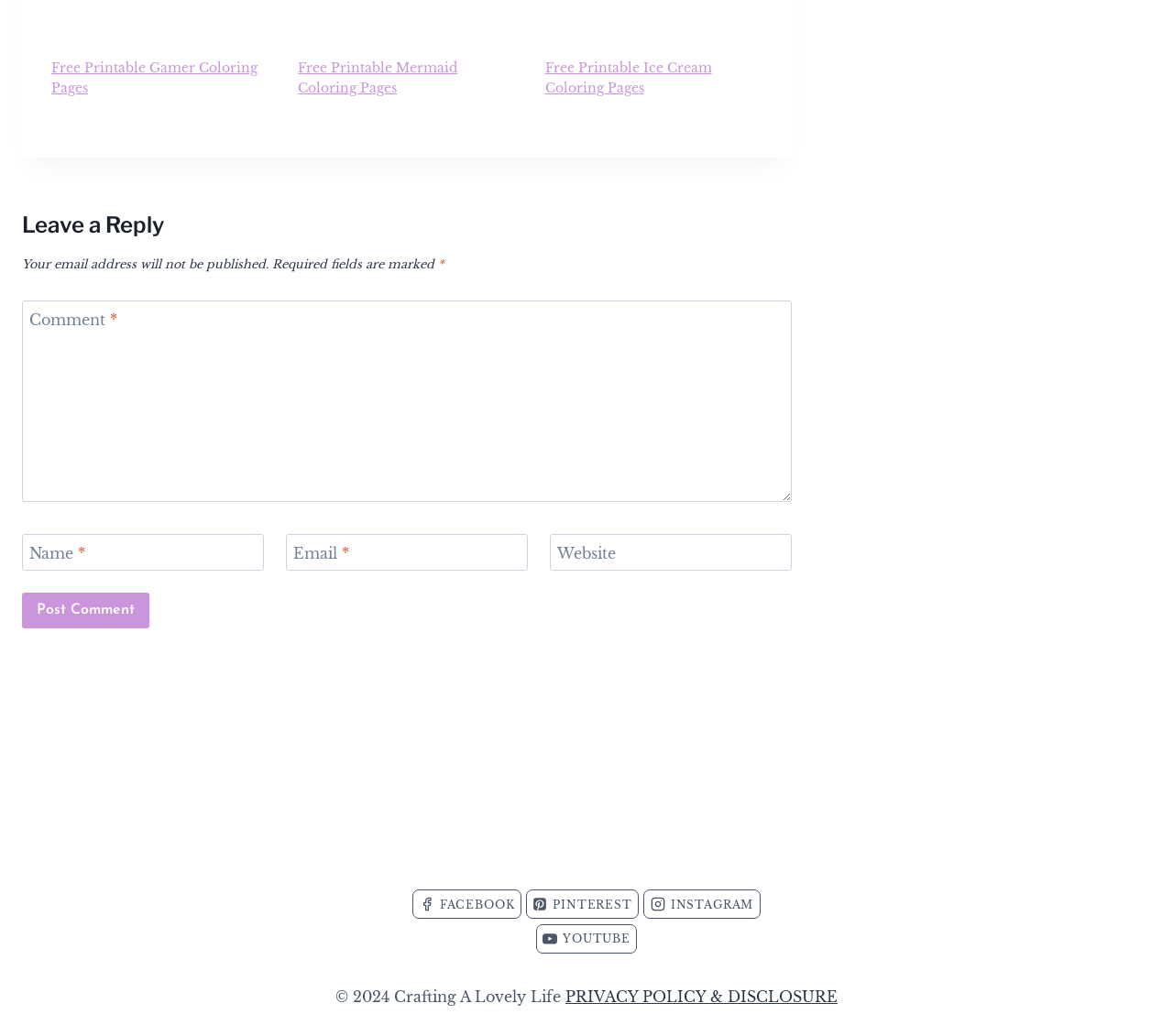Select the bounding box coordinates of the element I need to click to carry out the following instruction: "Leave a comment".

[0.019, 0.29, 0.675, 0.484]